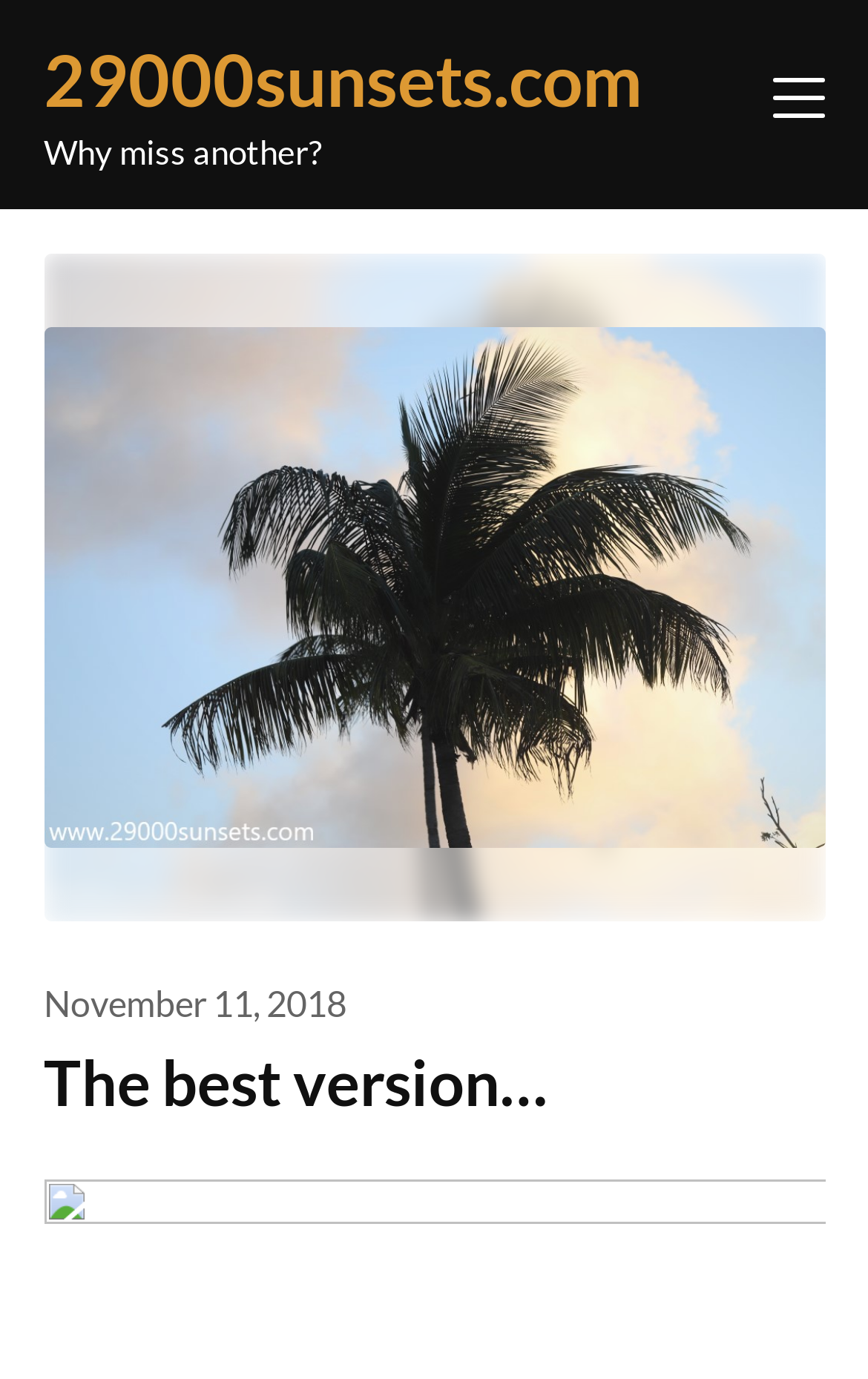Please specify the bounding box coordinates in the format (top-left x, top-left y, bottom-right x, bottom-right y), with values ranging from 0 to 1. Identify the bounding box for the UI component described as follows: parent_node: 29000sunsets.com

[0.873, 0.028, 0.95, 0.124]